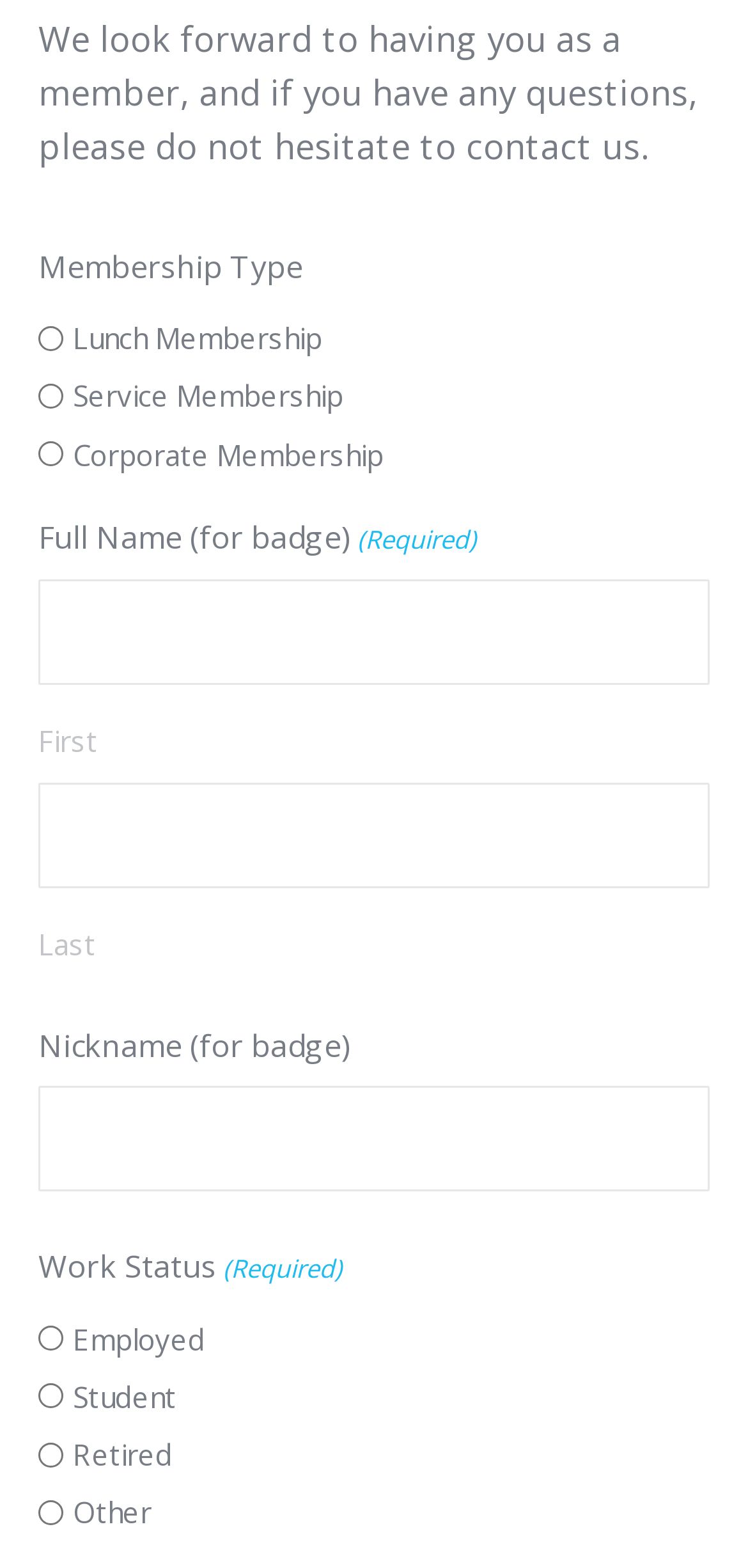Please provide a comprehensive answer to the question based on the screenshot: What is required for the full name?

The webpage has two text boxes labeled 'First' and 'Last' with the 'required' attribute set to true, indicating that both first and last names are required for the full name.